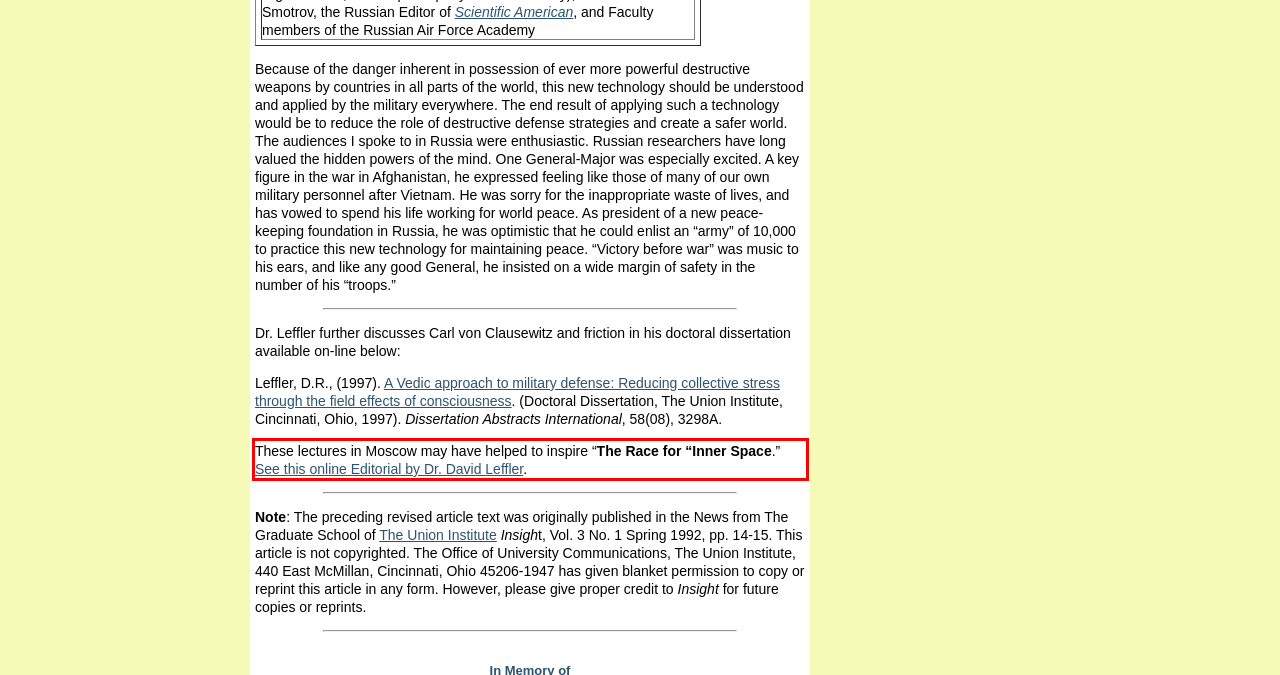You are provided with a webpage screenshot that includes a red rectangle bounding box. Extract the text content from within the bounding box using OCR.

These lectures in Moscow may have helped to inspire “The Race for “Inner Space.” See this online Editorial by Dr. David Leffler.